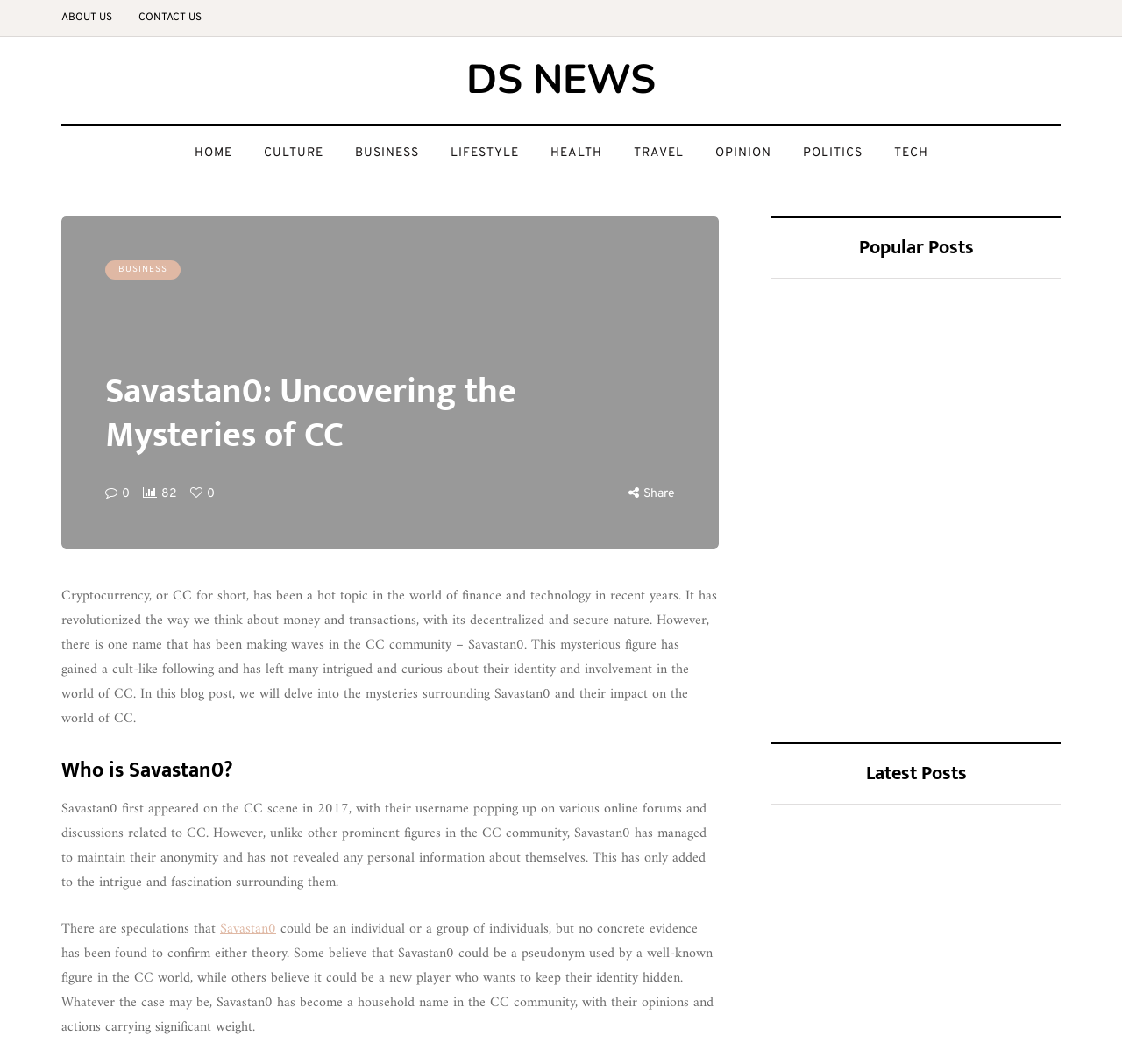Locate the bounding box coordinates of the element you need to click to accomplish the task described by this instruction: "Explore the BUSINESS section".

[0.302, 0.135, 0.387, 0.153]